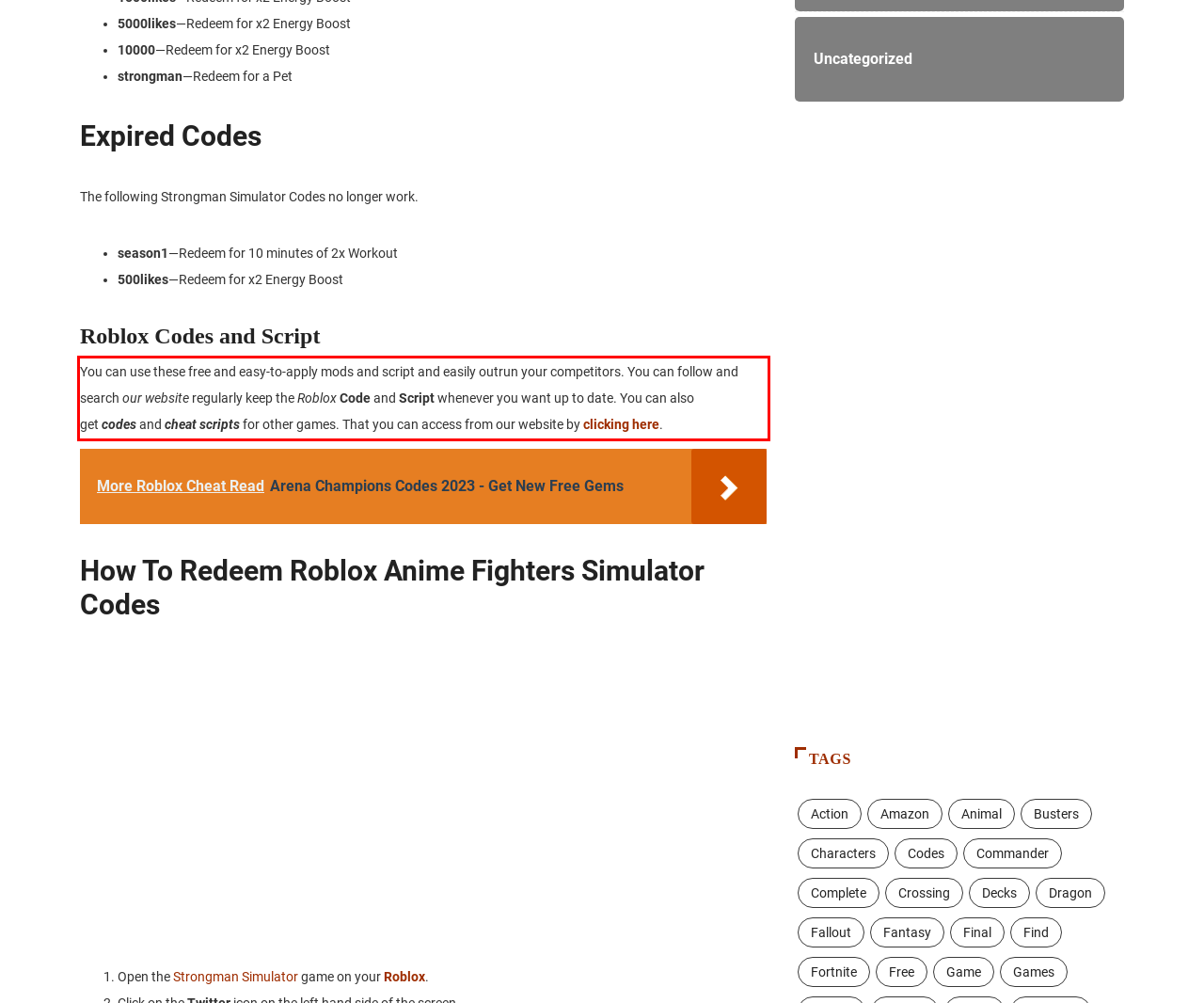Identify the text within the red bounding box on the webpage screenshot and generate the extracted text content.

You can use these free and easy-to-apply mods and script and easily outrun your competitors. You can follow and search our website regularly keep the Roblox Code and Script whenever you want up to date. You can also get codes and cheat scripts for other games. That you can access from our website by clicking here.